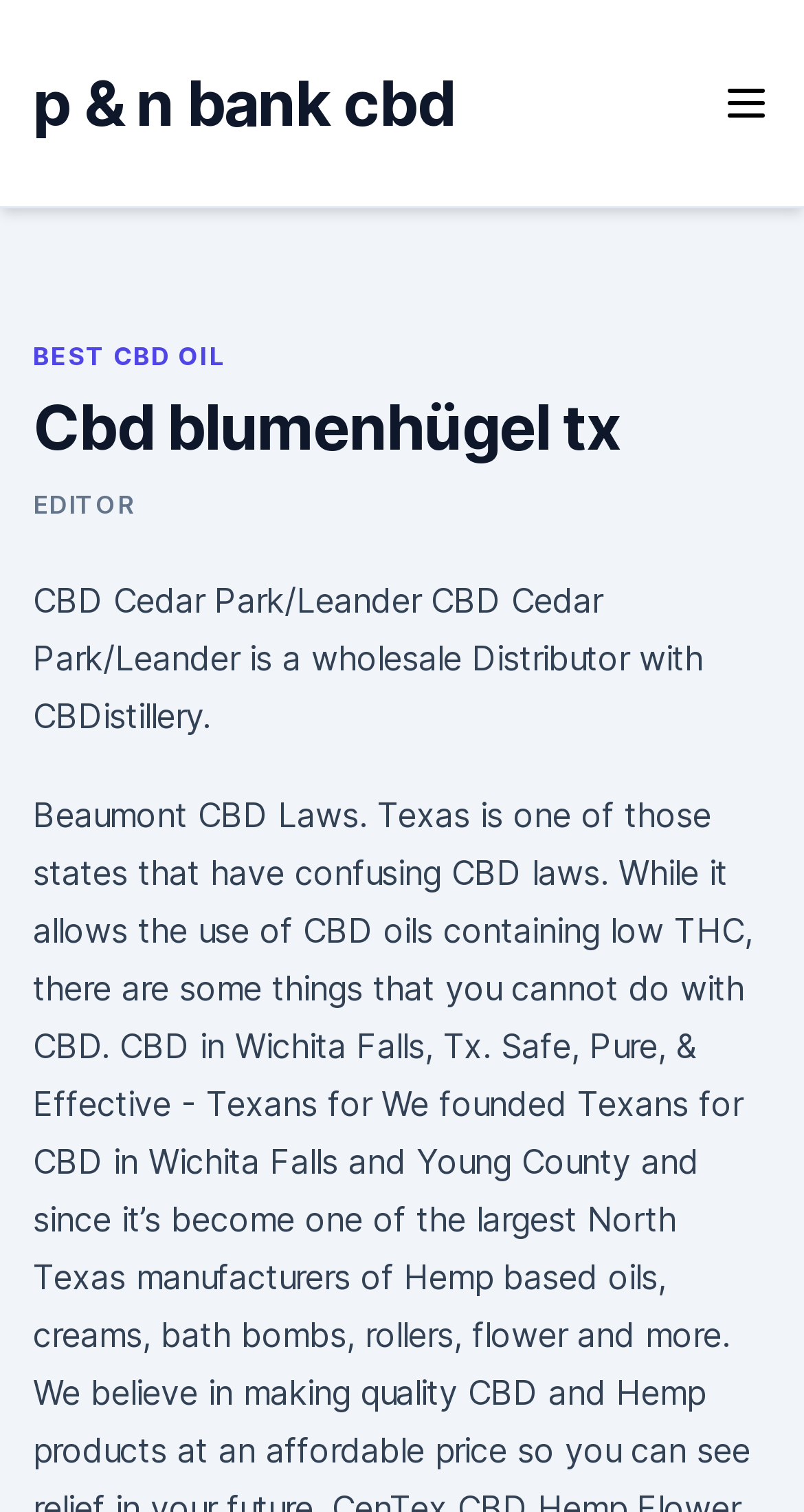Is there an image present on the webpage?
Refer to the screenshot and answer in one word or phrase.

Yes